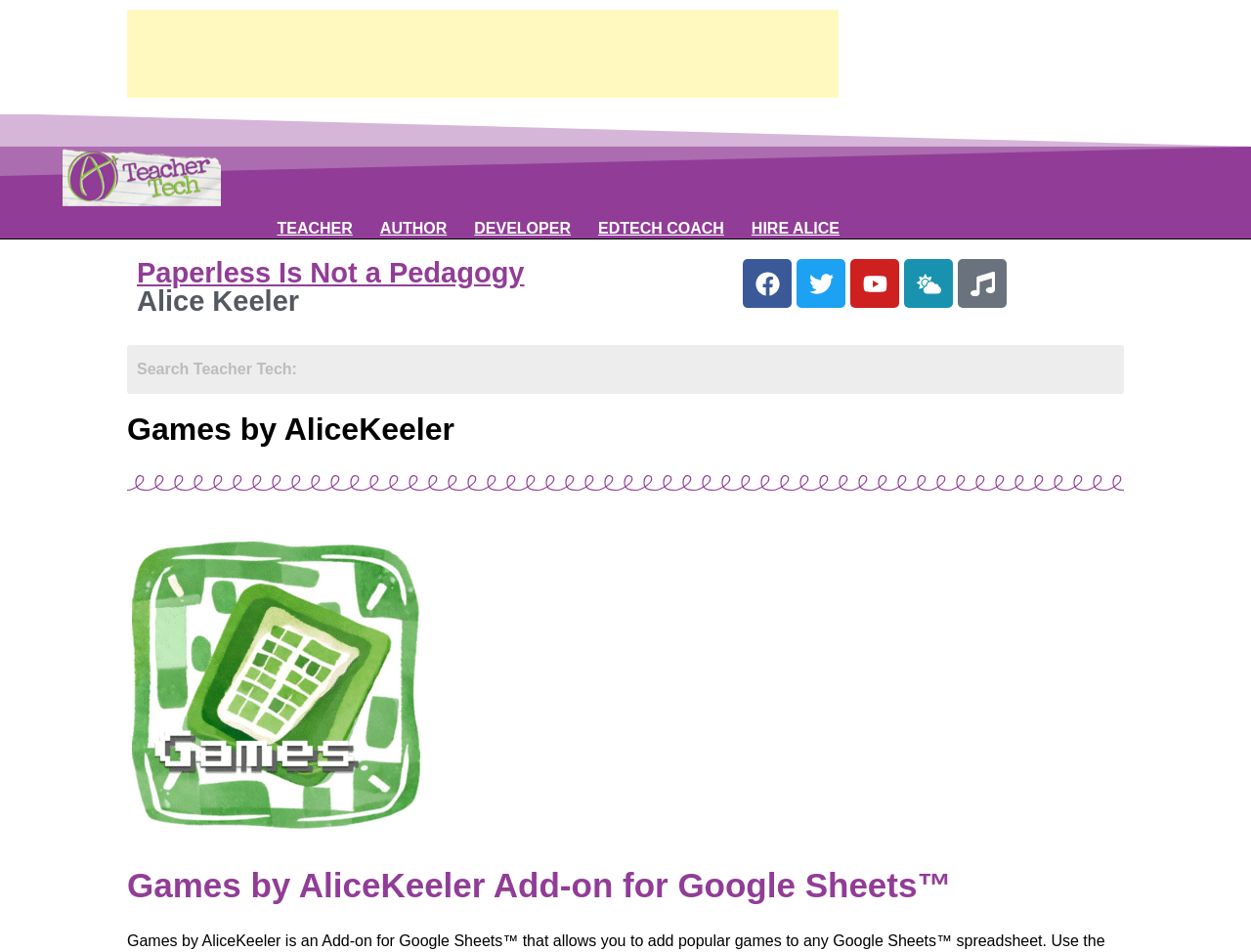Using the provided description: "name="s" placeholder="Search Teacher Tech:" title="Search"", find the bounding box coordinates of the corresponding UI element. The output should be four float numbers between 0 and 1, in the format [left, top, right, bottom].

[0.102, 0.362, 0.898, 0.414]